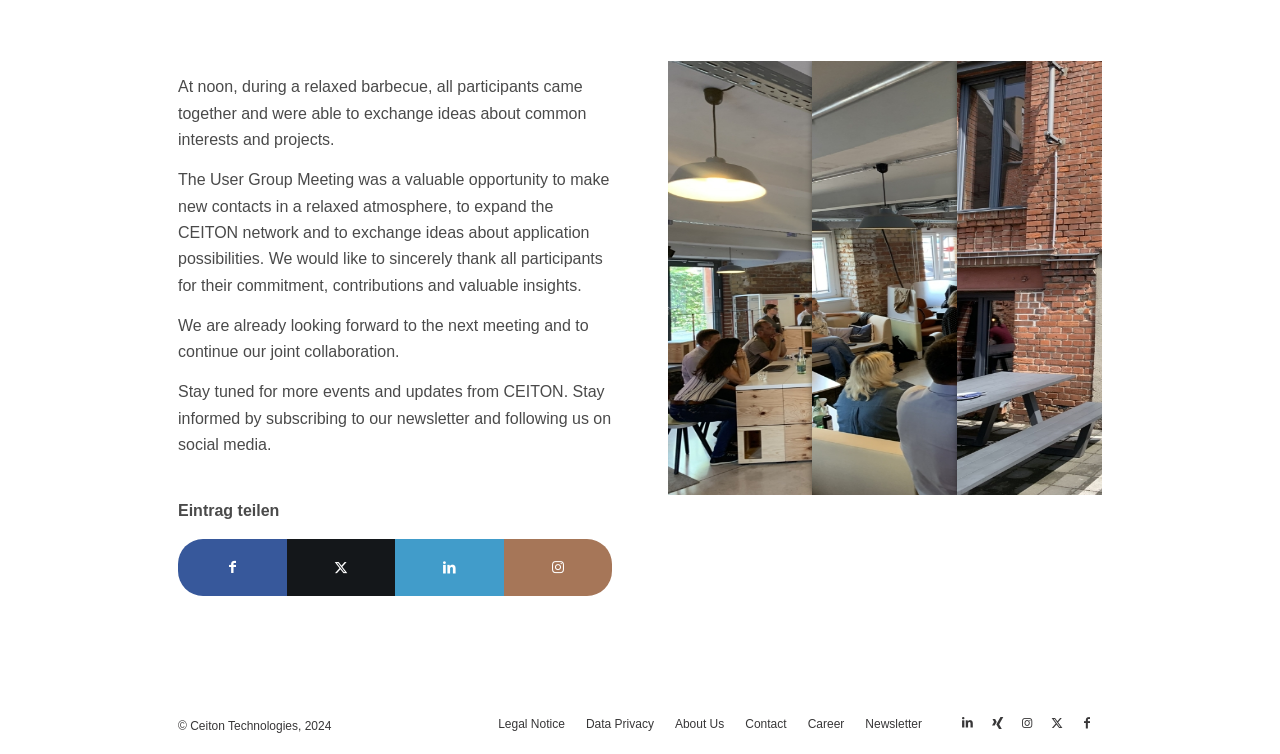Show me the bounding box coordinates of the clickable region to achieve the task as per the instruction: "Subscribe to the newsletter".

[0.676, 0.951, 0.72, 0.969]